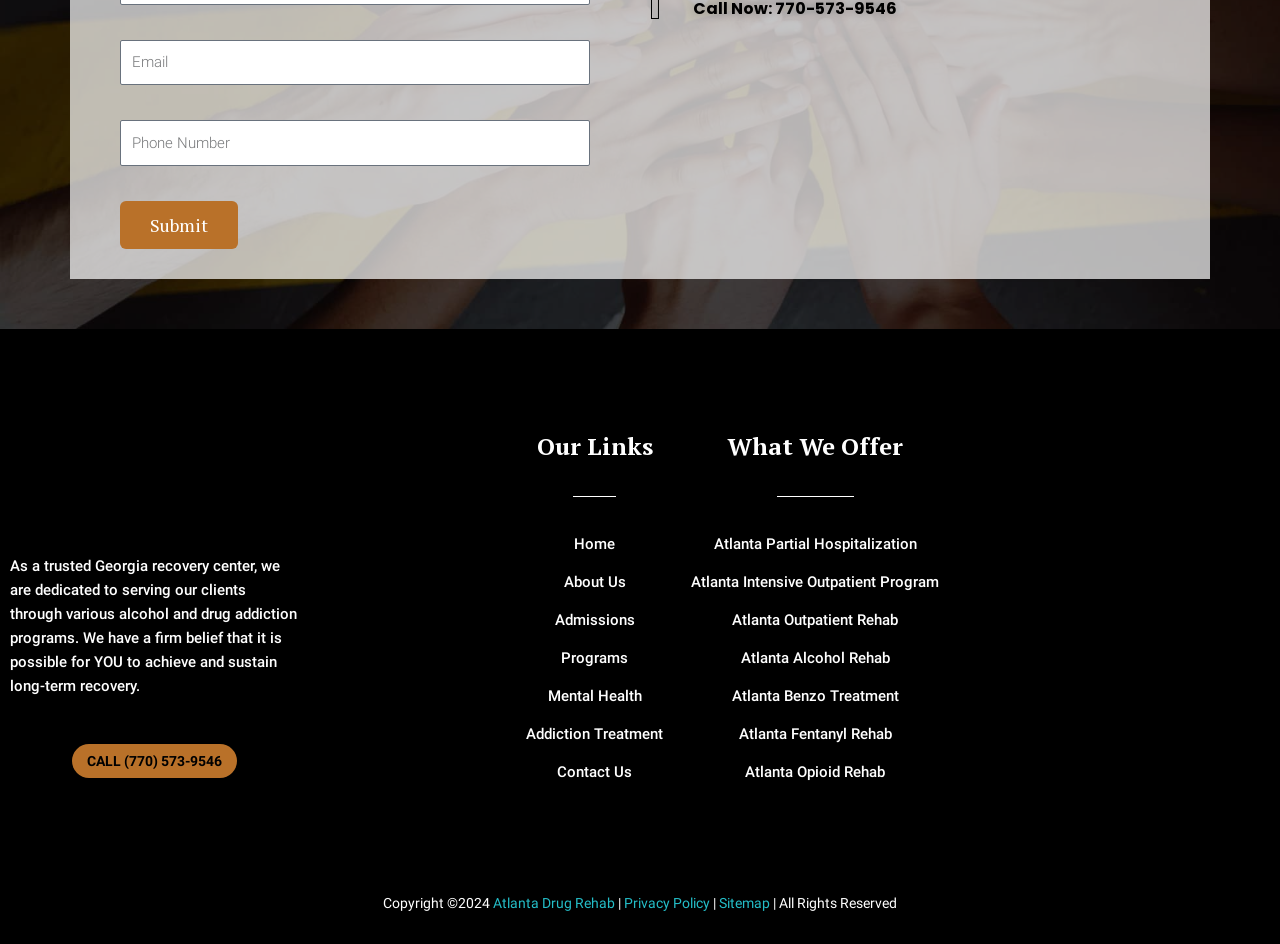What is the organization's name?
Please provide a single word or phrase based on the screenshot.

Hope Harbor Wellness